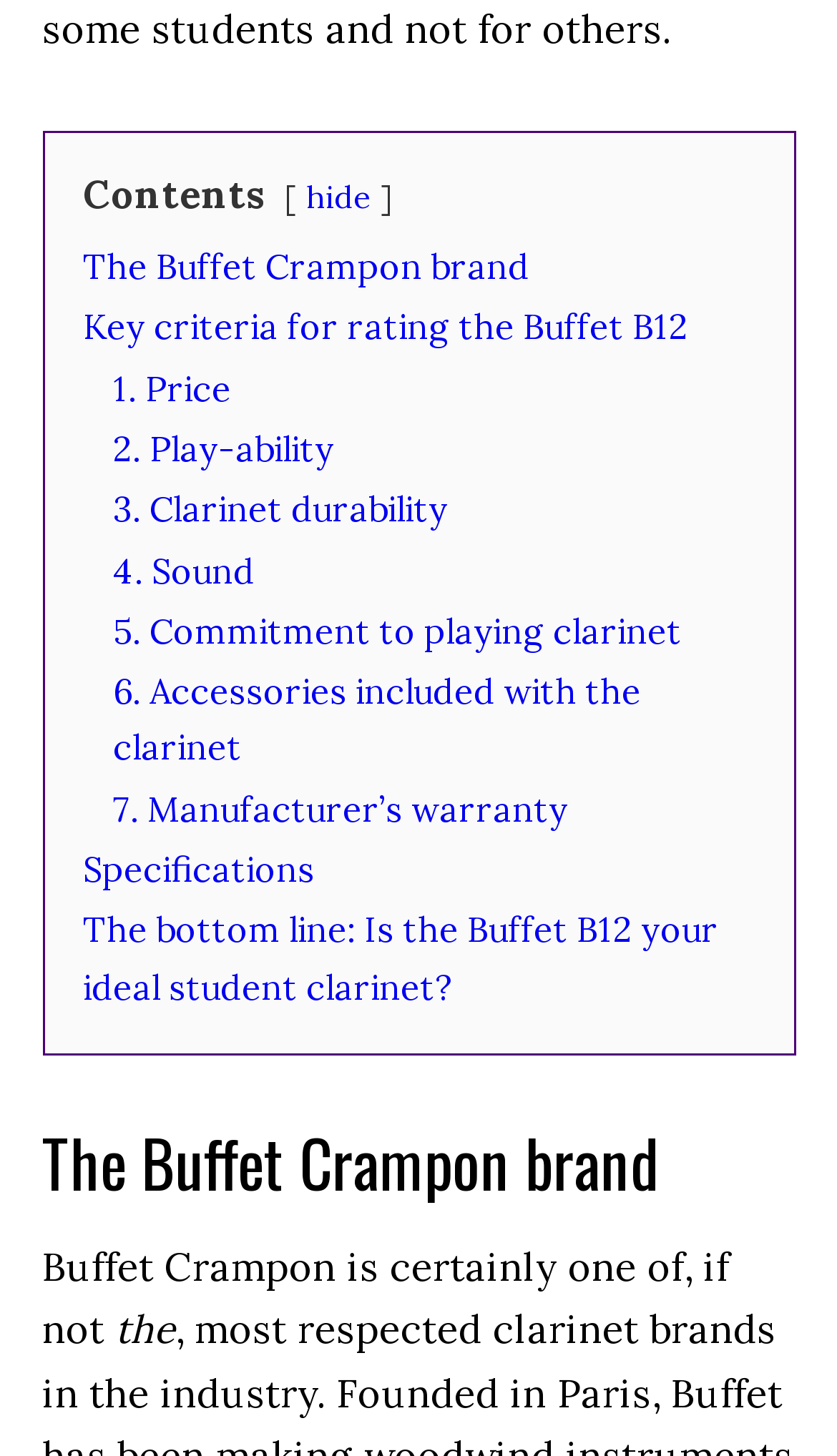How many sections are there in the webpage?
Refer to the image and provide a concise answer in one word or phrase.

3